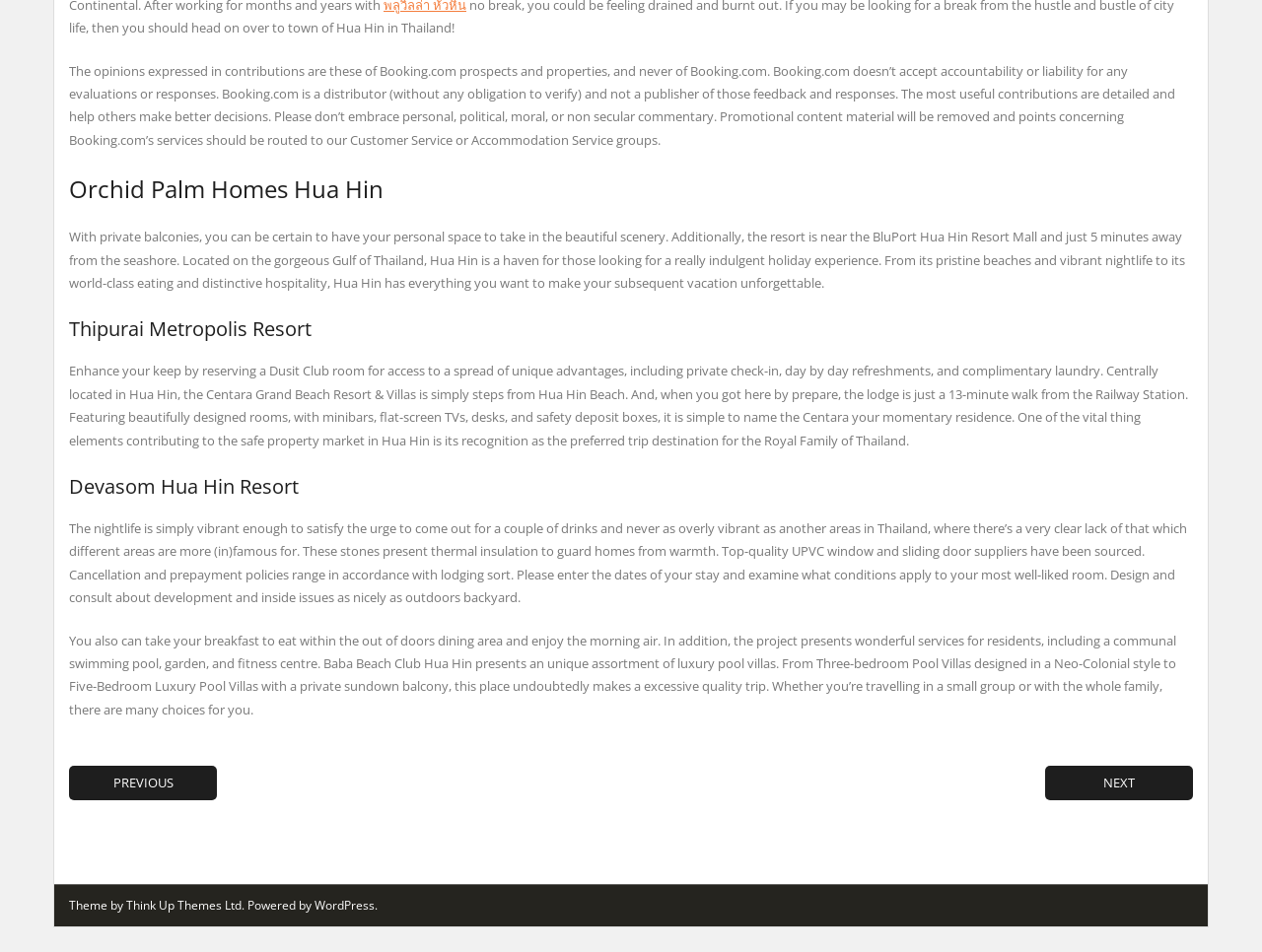Answer with a single word or phrase: 
What is the purpose of the stones mentioned in the text?

thermal insulation